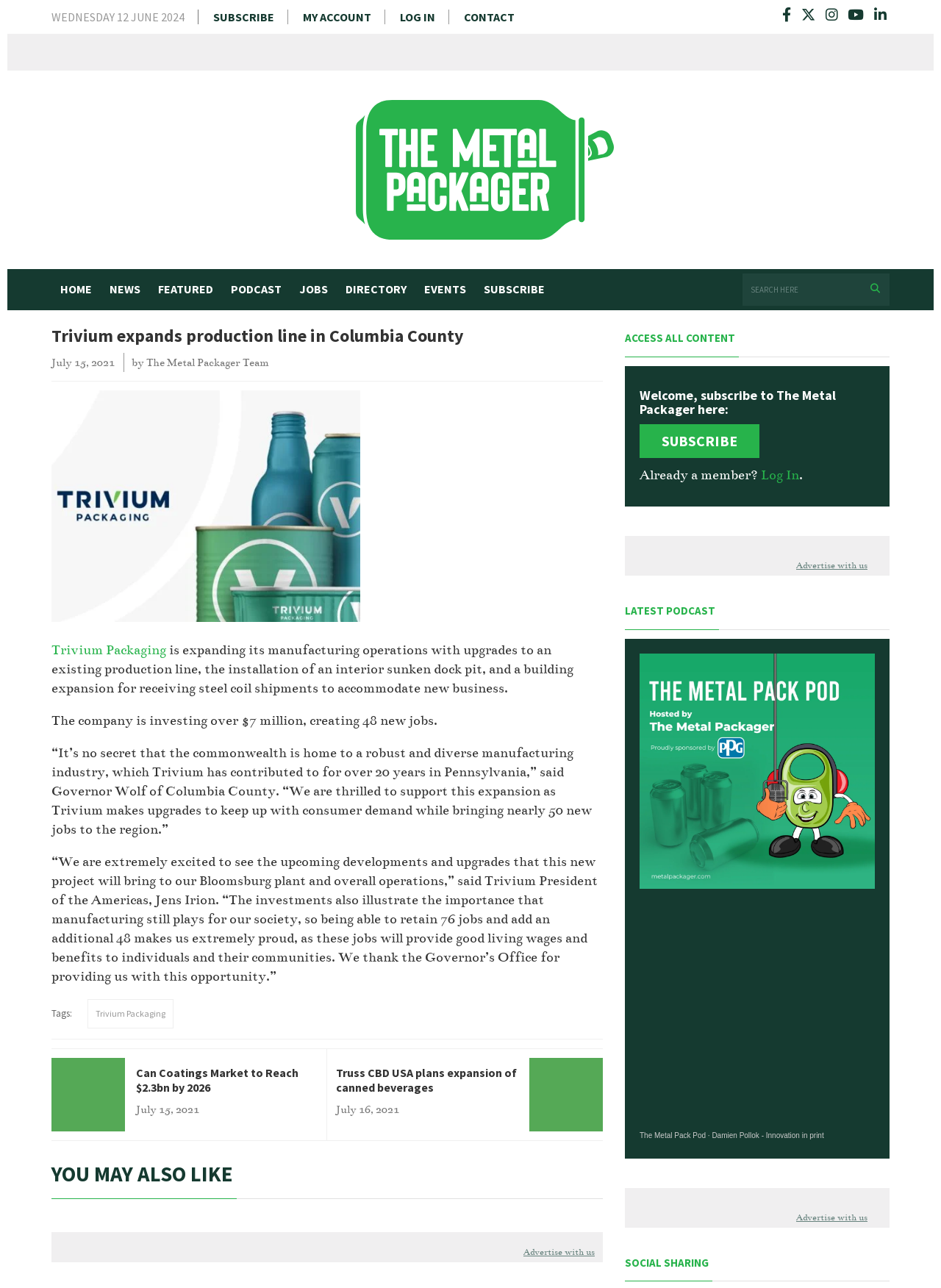Kindly determine the bounding box coordinates of the area that needs to be clicked to fulfill this instruction: "Read the news about Trivium Packaging".

[0.055, 0.388, 0.383, 0.399]